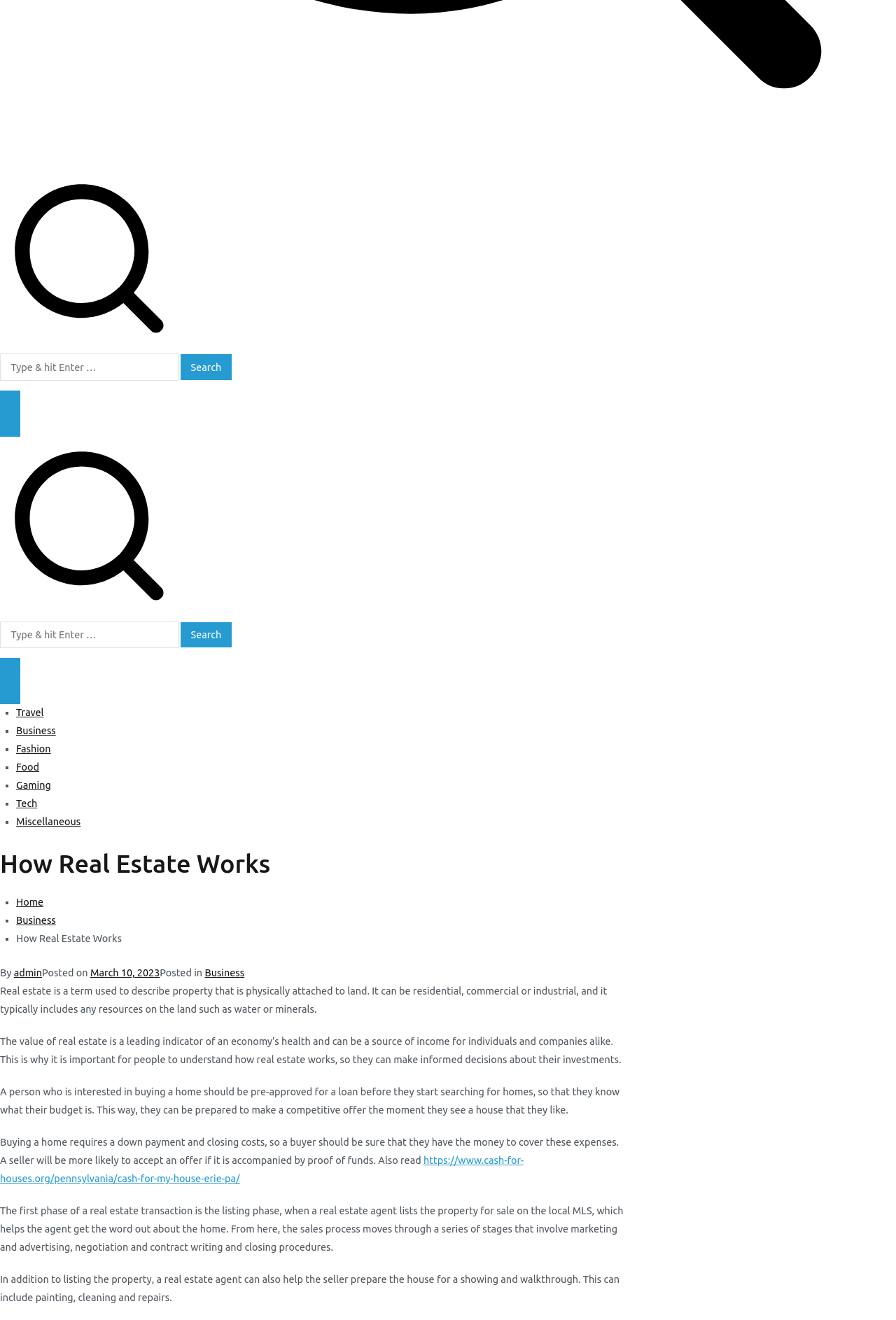Please identify the bounding box coordinates of the clickable element to fulfill the following instruction: "Click on the Travel link". The coordinates should be four float numbers between 0 and 1, i.e., [left, top, right, bottom].

[0.018, 0.536, 0.049, 0.544]